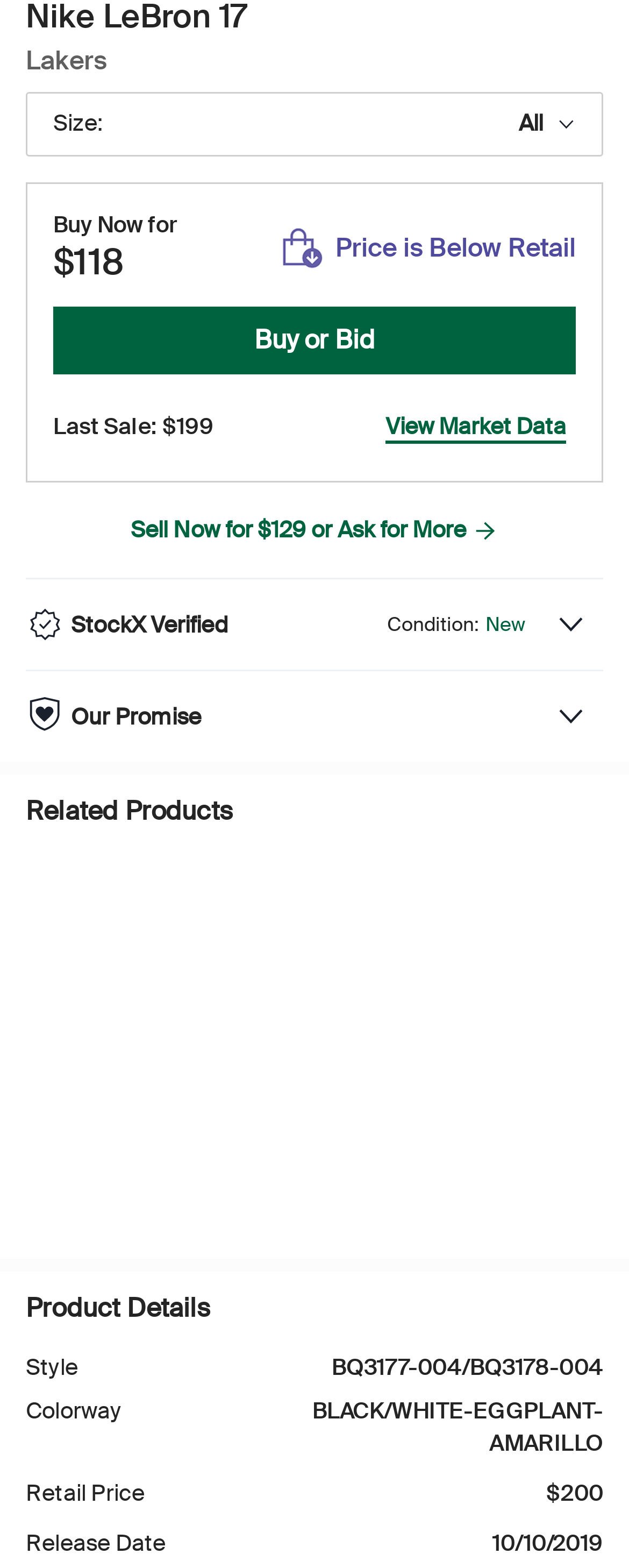Identify the bounding box coordinates for the UI element described as follows: Condition:New. Use the format (top-left x, top-left y, bottom-right x, bottom-right y) and ensure all values are floating point numbers between 0 and 1.

[0.605, 0.383, 0.856, 0.414]